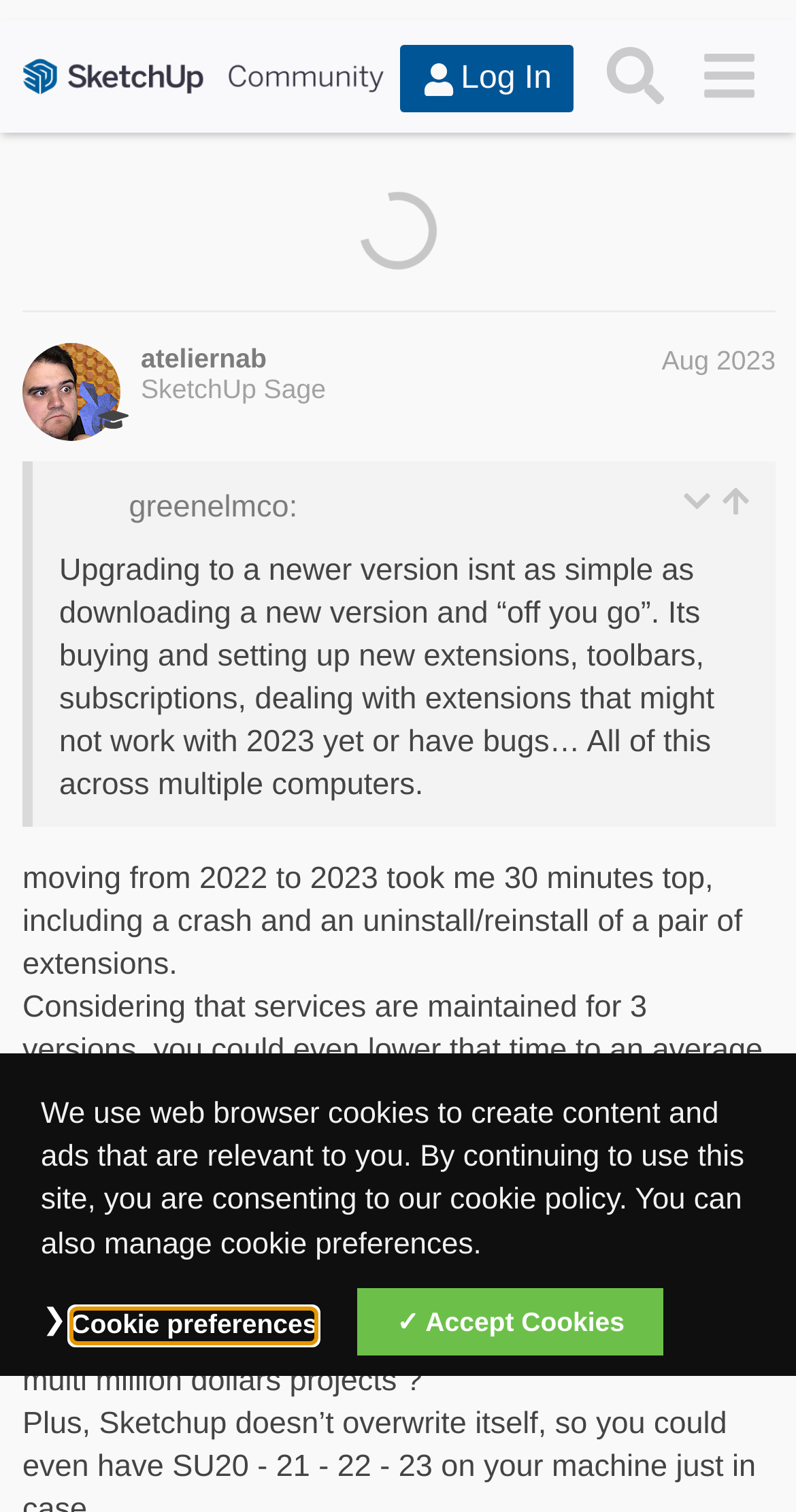Give a one-word or short phrase answer to this question: 
What is the online repository for SketchUp files?

3D Warehouse